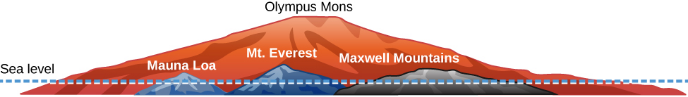What is the purpose of the 'sea level' line in the illustration?
Please provide a detailed answer to the question.

The 'sea level' line is depicted in the illustration to illustrate the relative elevations of the mountains on Earth, with Mauna Loa and Mt. Everest shown below it, and to highlight that the concept of 'sea level' is only applicable to Earth, as Mars and Venus do not have oceans.